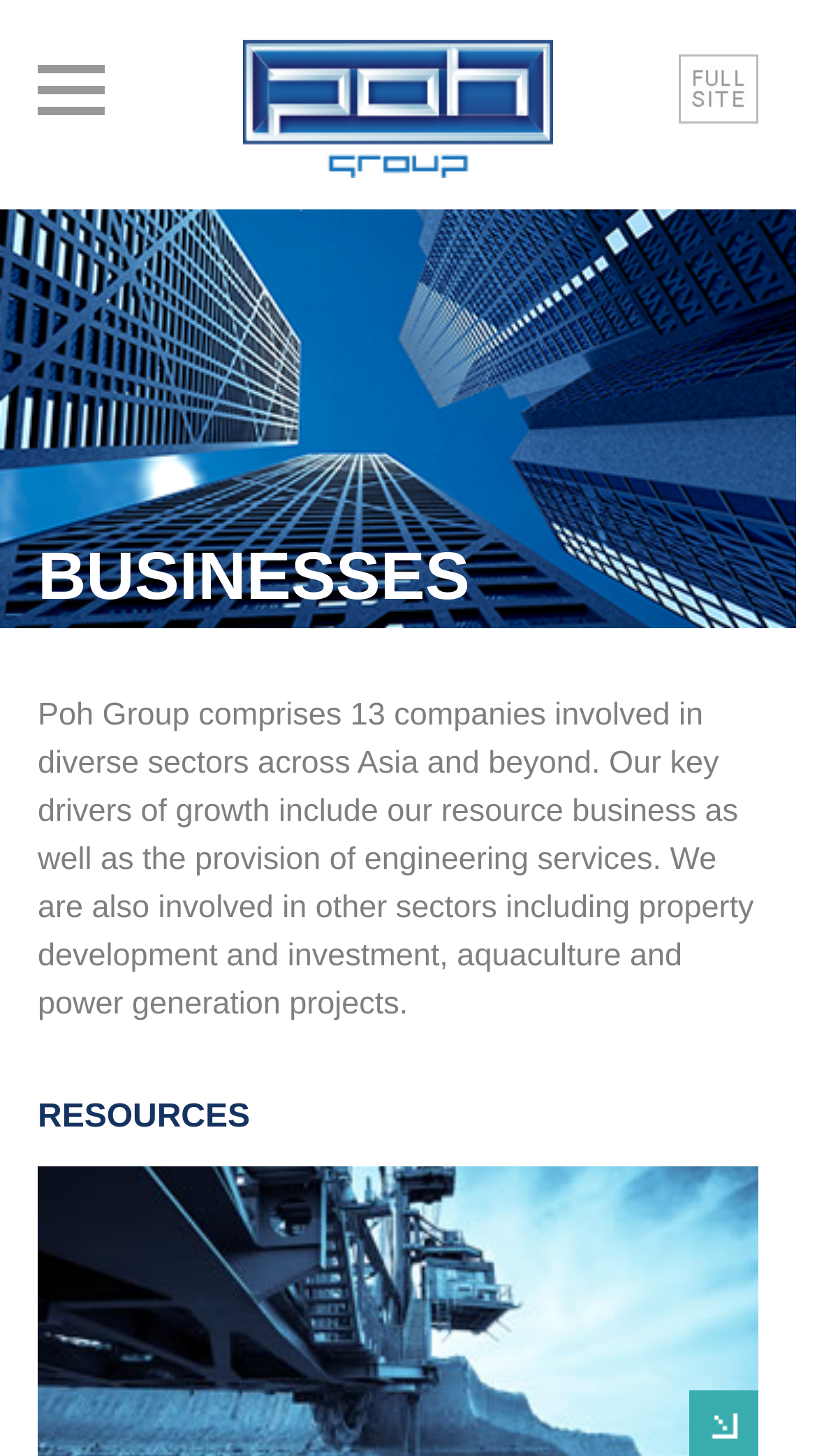Create a full and detailed caption for the entire webpage.

The webpage is about businesses, specifically the Poh Group, which comprises 13 companies involved in various sectors across Asia and beyond. At the top of the page, there are two headings, one with a non-breaking space character and another with the title "BUSINESSES". 

On the top-right corner, there are two links, one larger than the other. On the top-left corner, there is a button with a popup menu. Below the headings, there is a paragraph of text that describes the Poh Group's key drivers of growth, including its resource business, engineering services, property development, aquaculture, and power generation projects.

Further down the page, there is a heading titled "RESOURCES", which is positioned below the paragraph of text. Overall, the webpage has a simple layout with a focus on providing information about the Poh Group's businesses and activities.